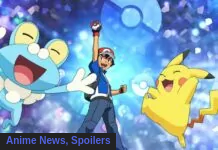Deliver an in-depth description of the image, highlighting major points.

In this vibrant image, the beloved Pokémon protagonist, Ash Ketchum, triumphantly raises his hand to celebrate a victory, flanked by his joyful companions: Pikachu and Frogadier. Both Pokémon exhibit their excitement, with Pikachu's signature bright smile and electric tail, while Frogadier showcases its distinctive features with a cheerful expression. The dynamic background, adorned with sparkling blue tones and iconic Pokémon symbols, captures the energetic essence of the Pokémon universe. This image beautifully encapsulates the spirit of adventure and camaraderie that defines the series, making it a fitting visual representation for fans eager to stay updated on anime news and spoilers.